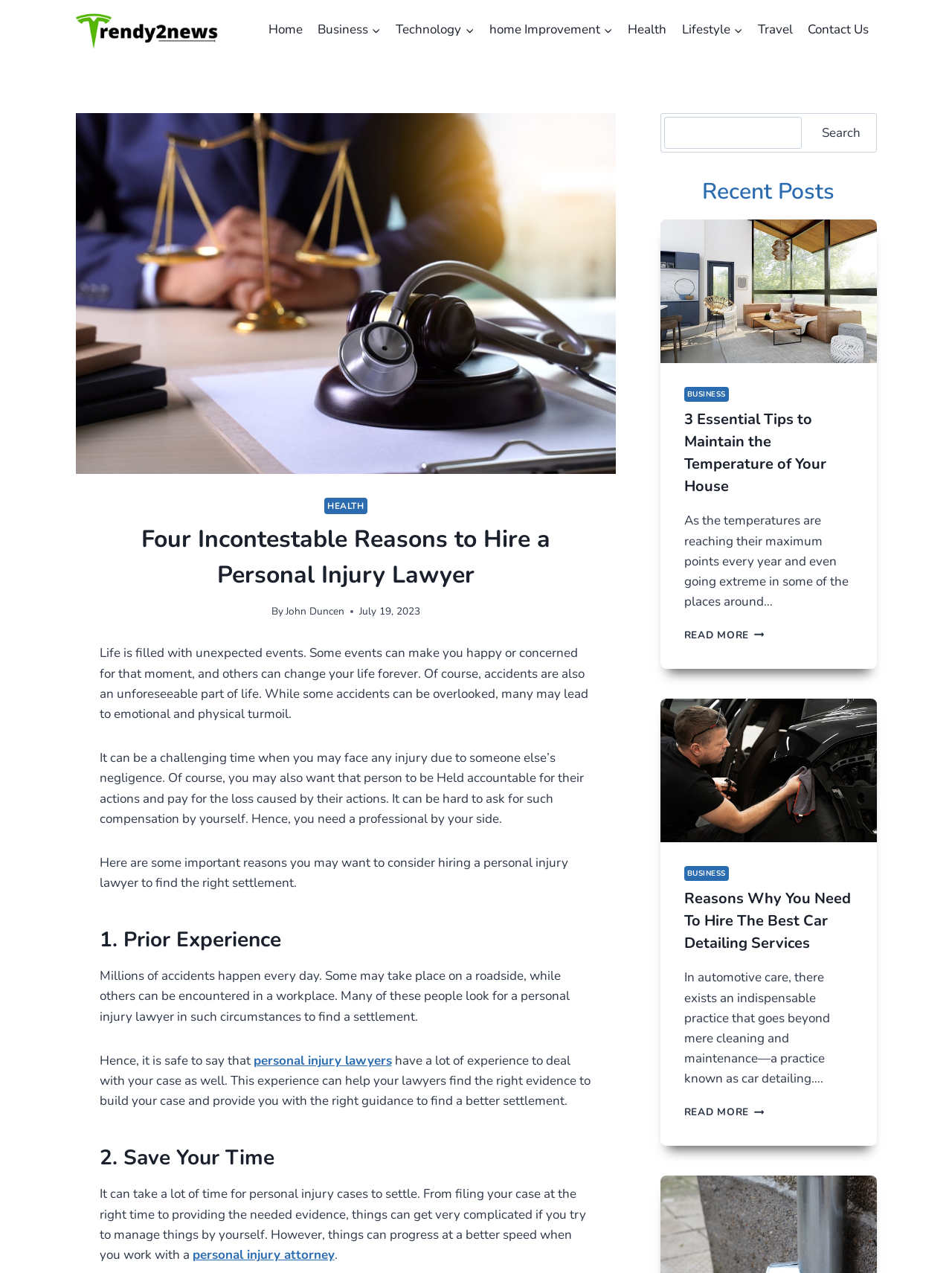Identify the bounding box coordinates of the clickable region to carry out the given instruction: "Read more about '3 Essential Tips to Maintain the Temperature of Your House'".

[0.719, 0.493, 0.803, 0.505]